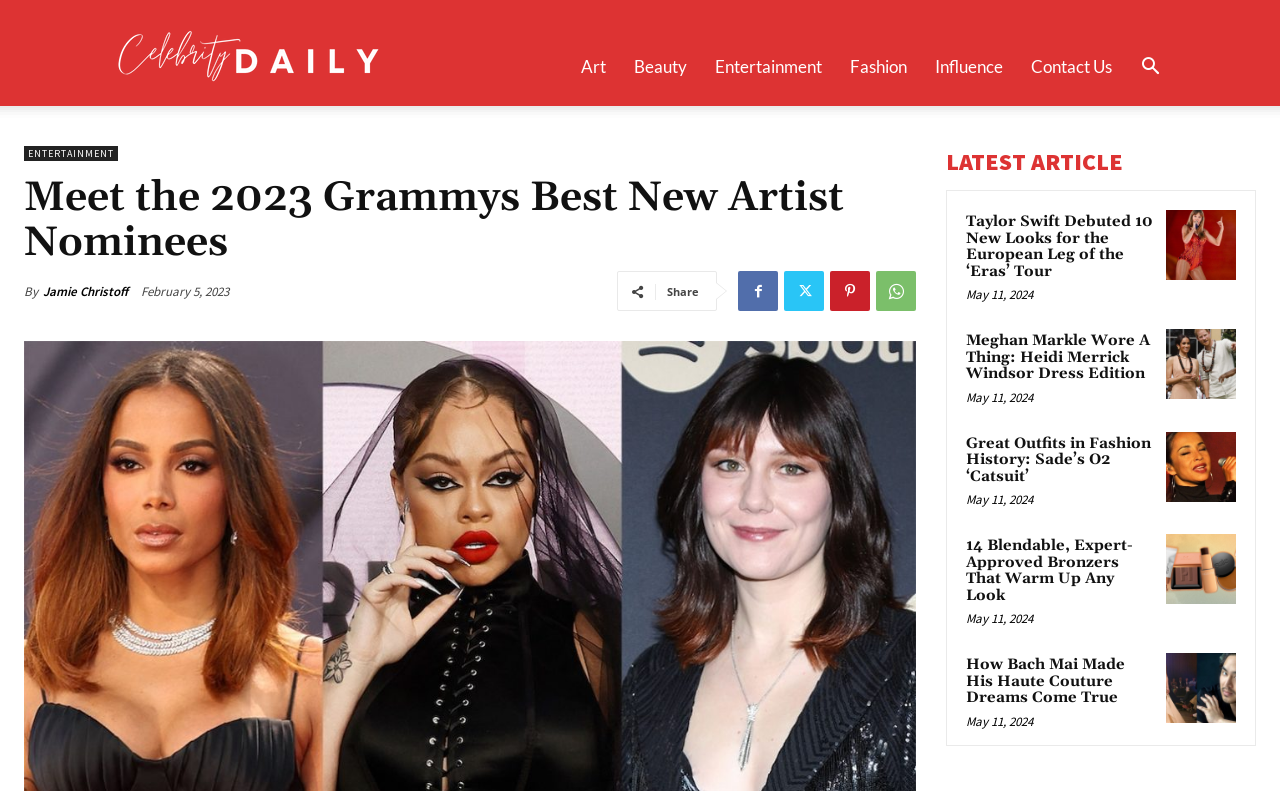How many categories are listed at the top of the webpage?
Please provide a full and detailed response to the question.

At the top of the webpage, there are six categories listed: Art, Beauty, Entertainment, Fashion, Influence, and Contact Us. These categories are presented as links.